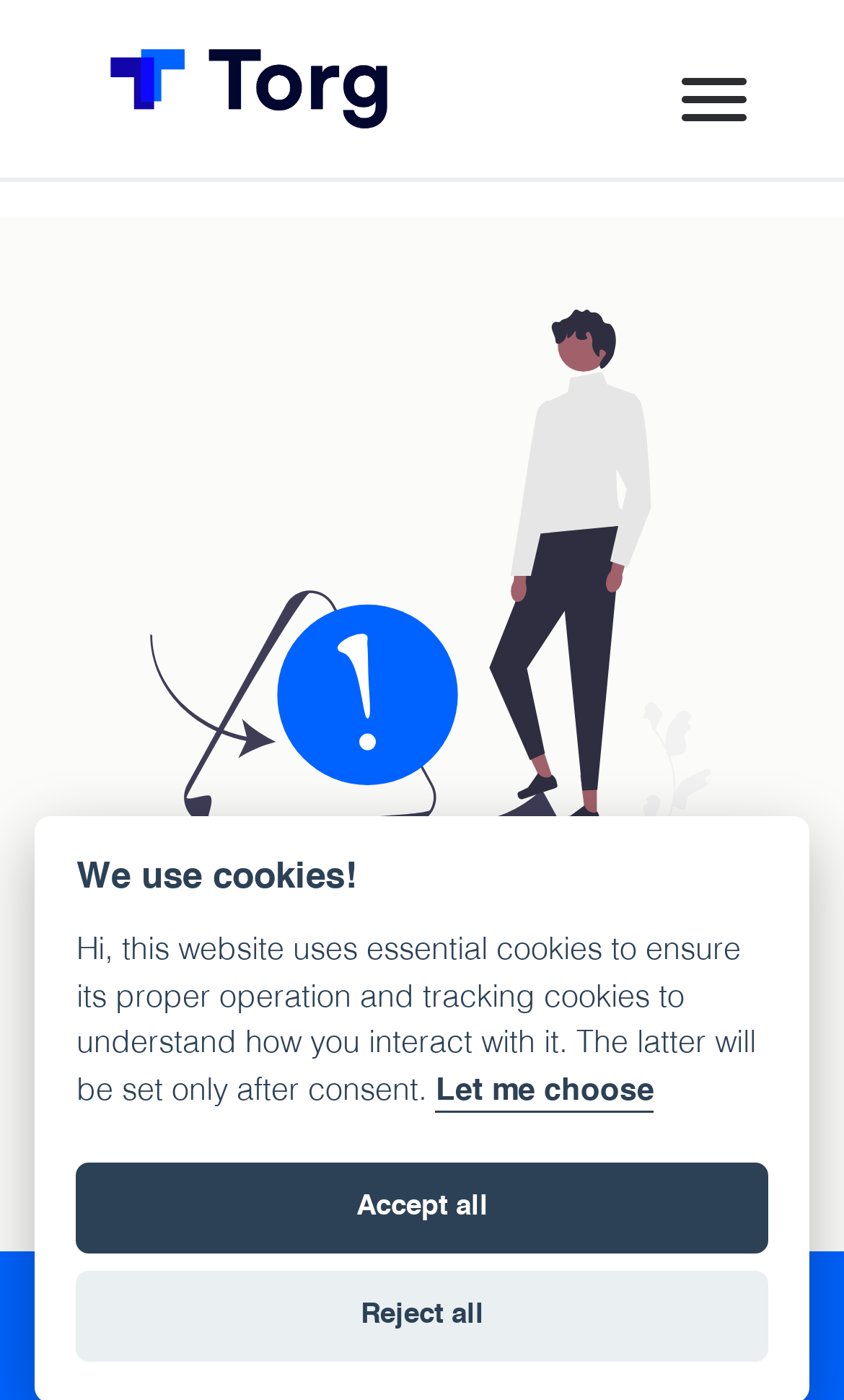Please determine the bounding box coordinates, formatted as (top-left x, top-left y, bottom-right x, bottom-right y), with all values as floating point numbers between 0 and 1. Identify the bounding box of the region described as: Home

[0.437, 0.131, 0.563, 0.174]